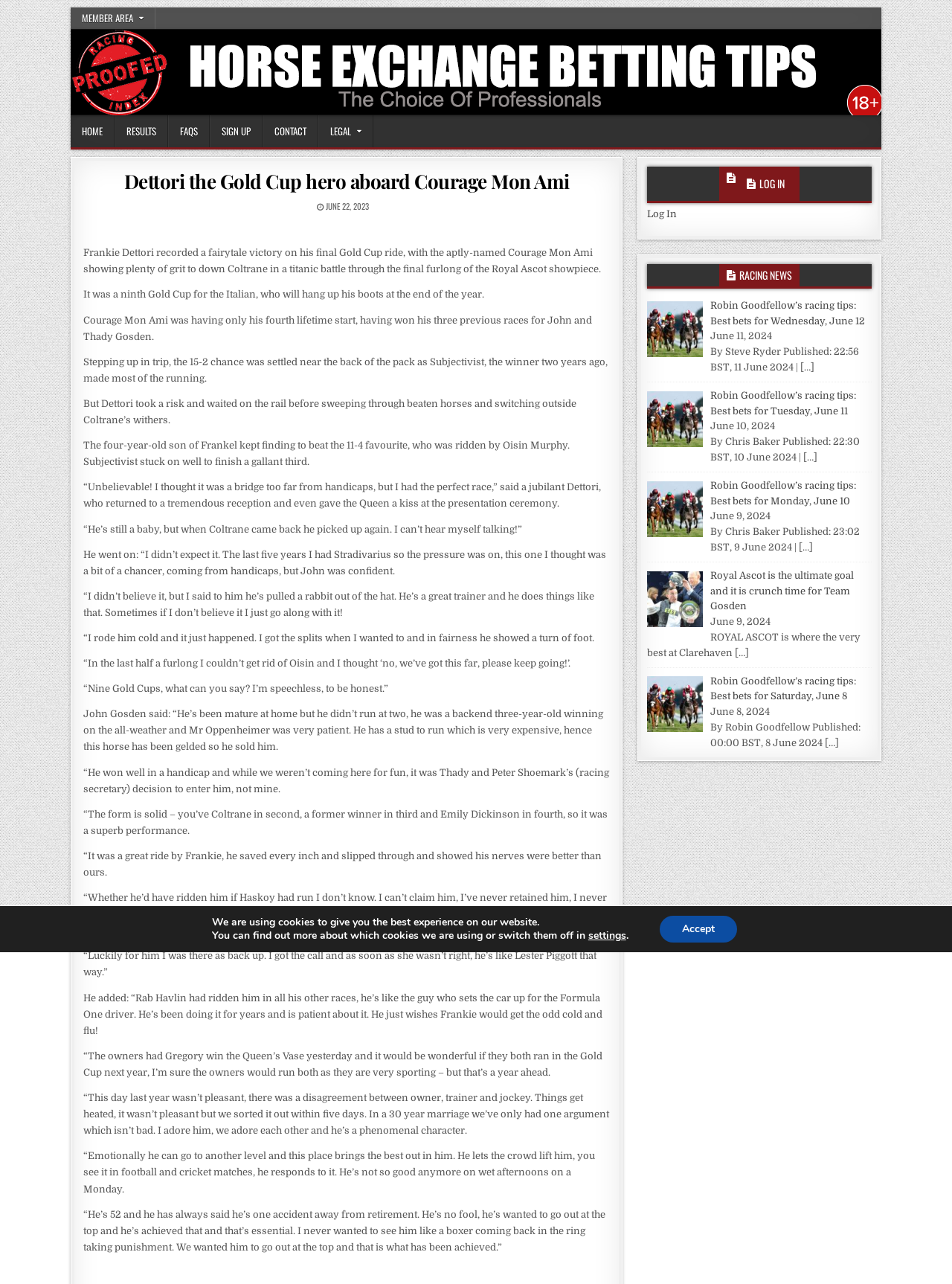Please predict the bounding box coordinates of the element's region where a click is necessary to complete the following instruction: "Click the 'MEMBER AREA' link". The coordinates should be represented by four float numbers between 0 and 1, i.e., [left, top, right, bottom].

[0.074, 0.006, 0.163, 0.023]